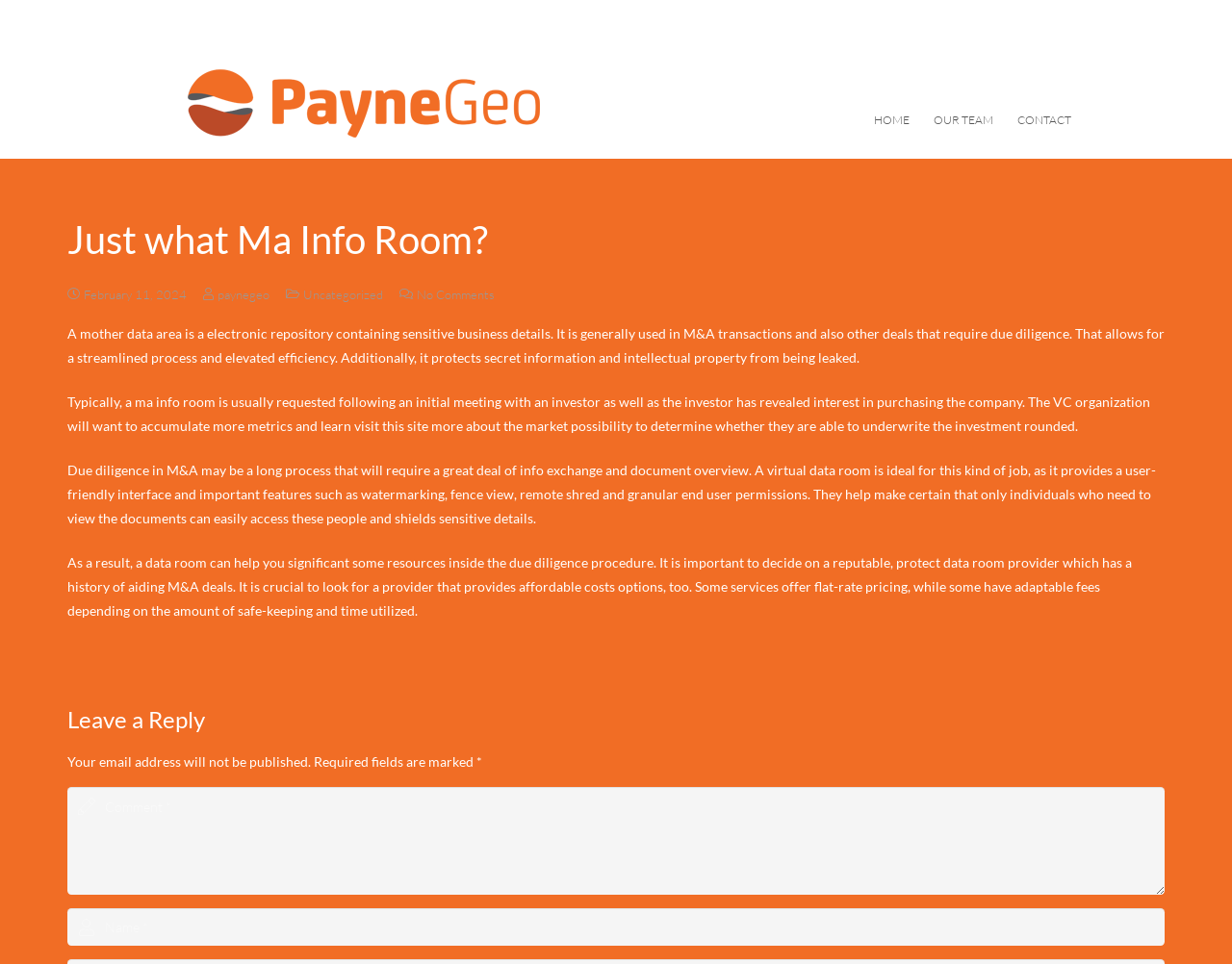Please give a short response to the question using one word or a phrase:
What is the date of the article?

February 11, 2024